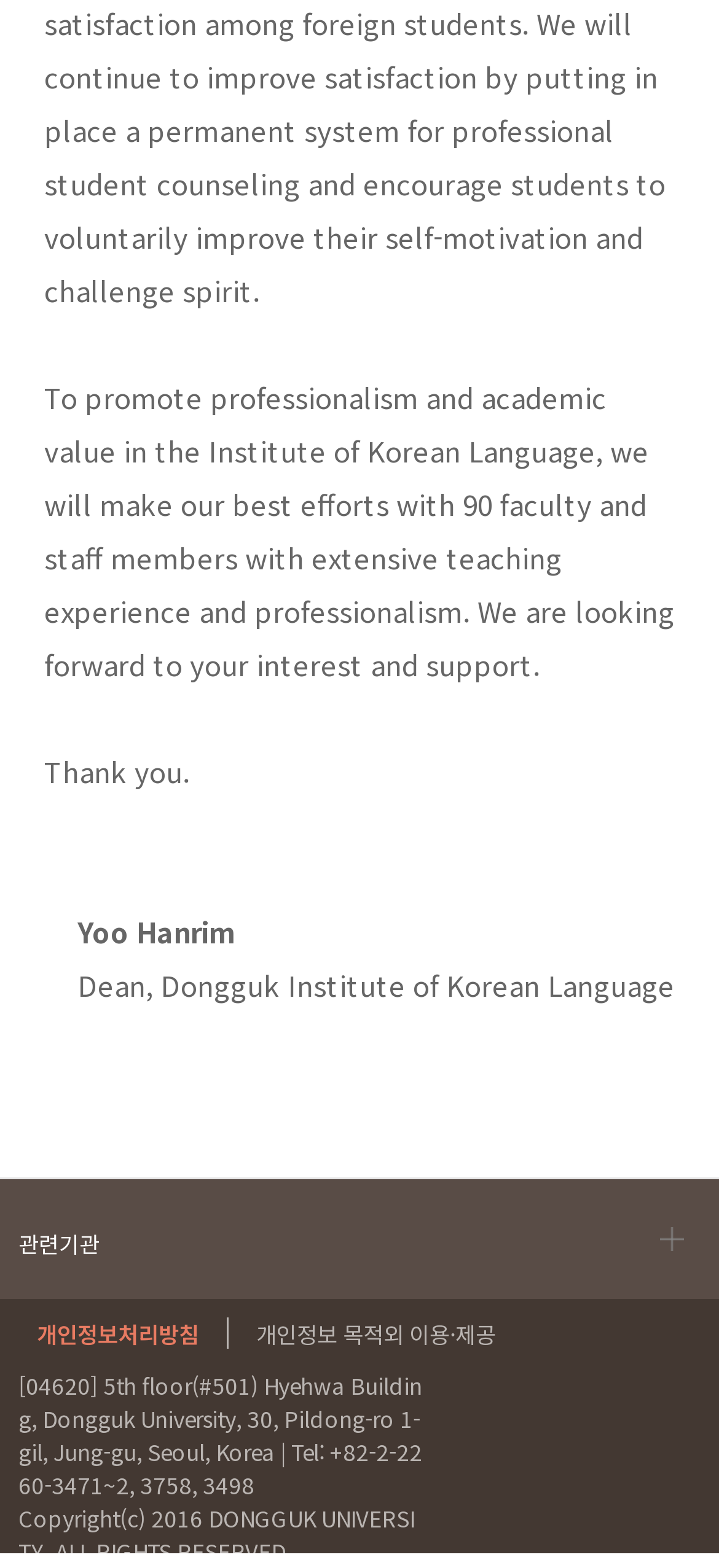Give a one-word or short phrase answer to the question: 
What is the year of copyright for Dongguk University?

2016